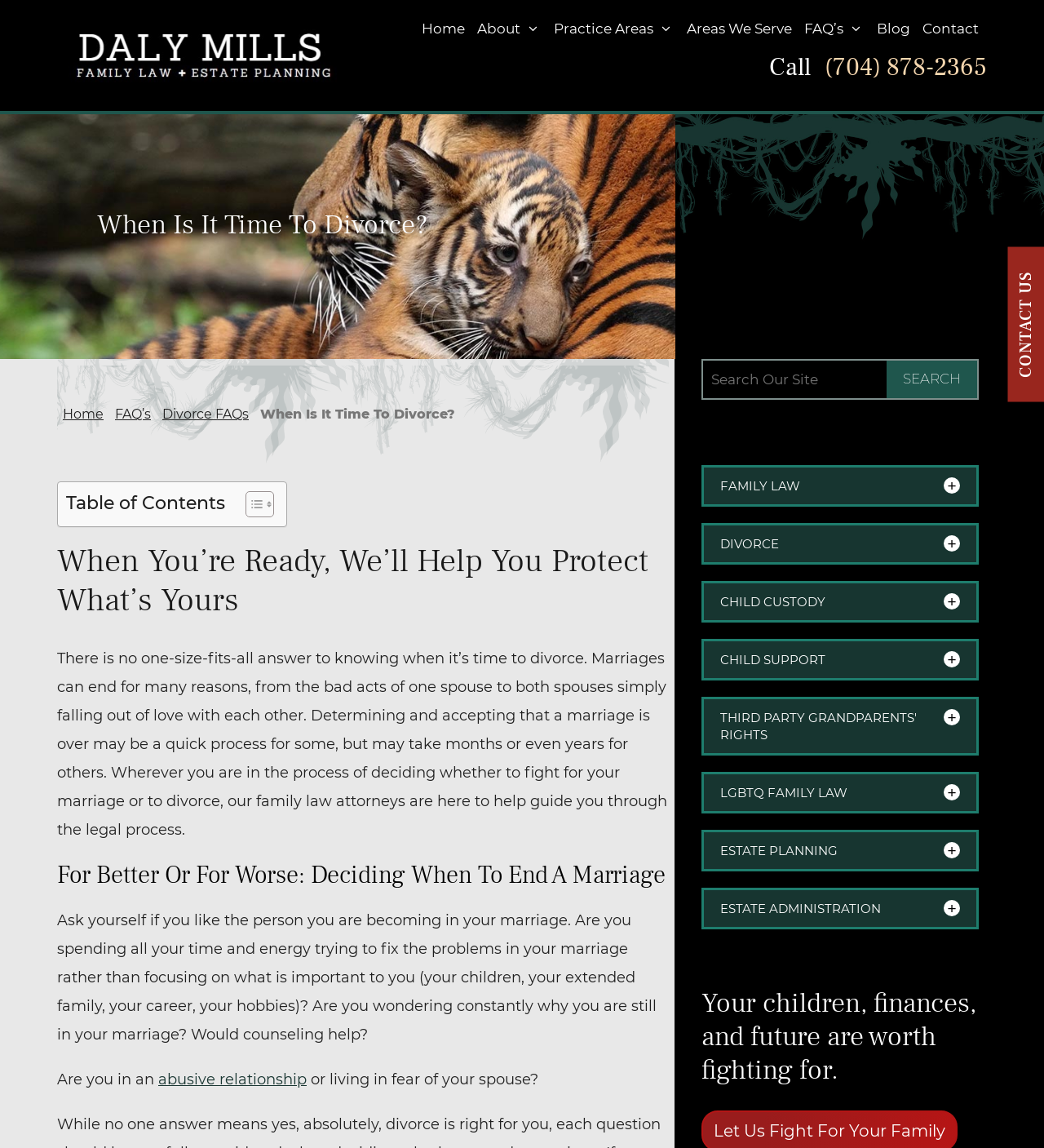Using the element description: "Property And Asset Division", determine the bounding box coordinates. The coordinates should be in the format [left, top, right, bottom], with values between 0 and 1.

[0.68, 0.724, 0.834, 0.736]